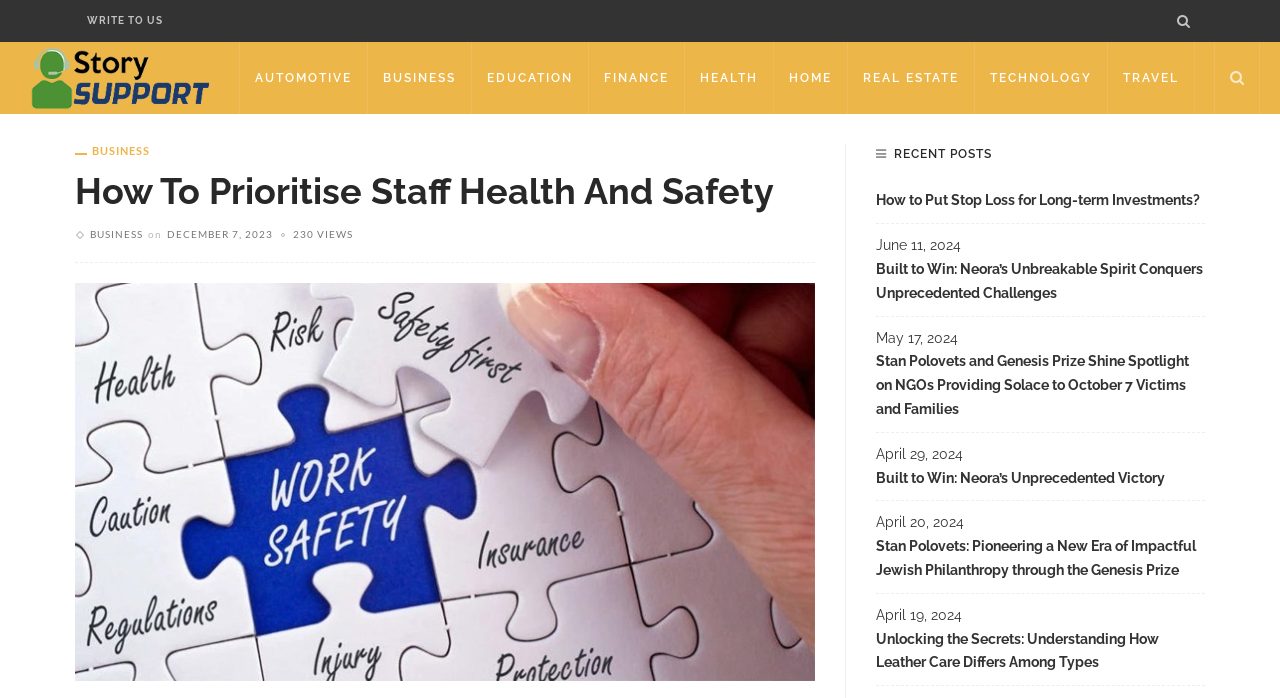Please identify the bounding box coordinates of the area I need to click to accomplish the following instruction: "Click on WRITE TO US".

[0.059, 0.0, 0.137, 0.06]